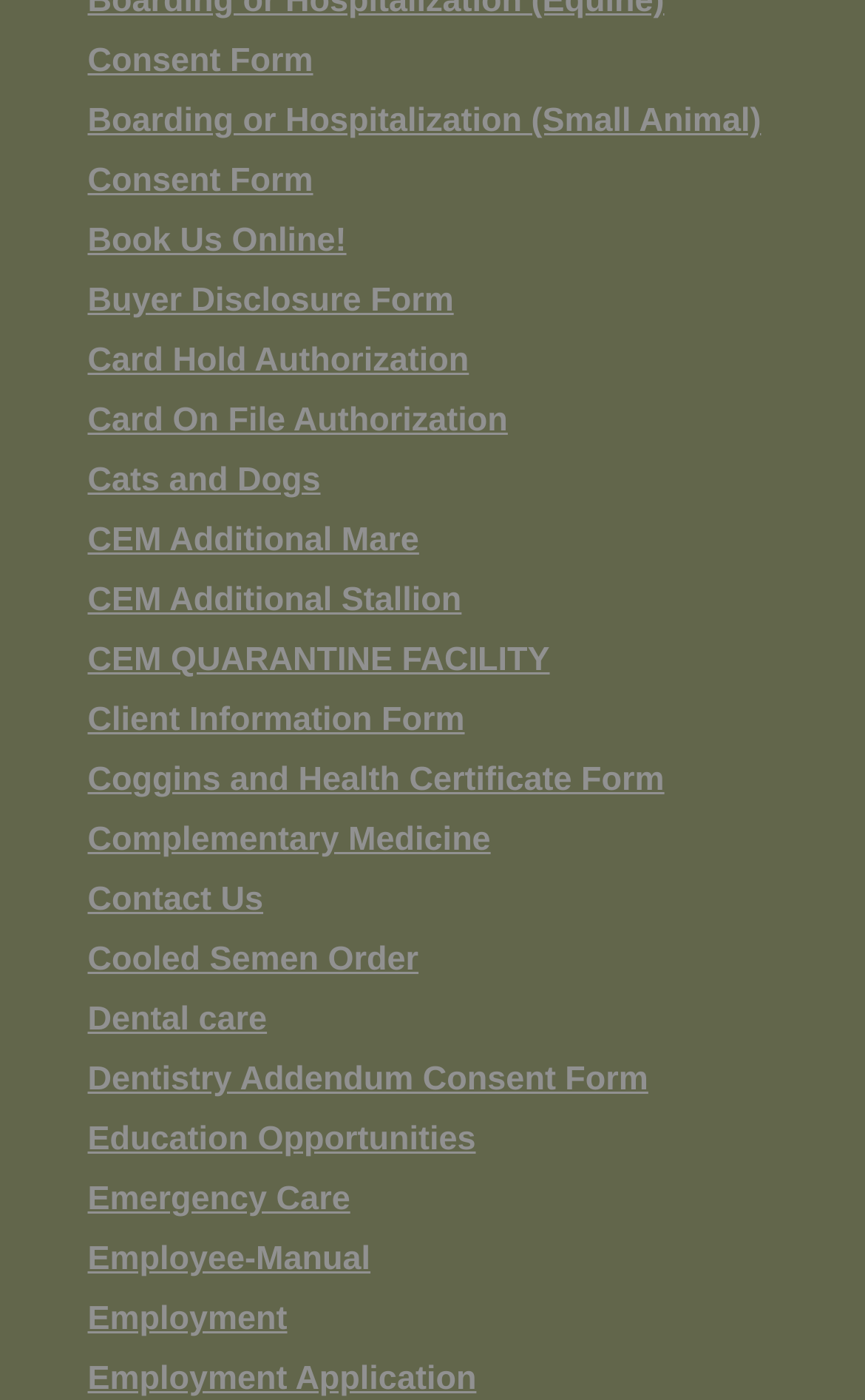Determine the coordinates of the bounding box for the clickable area needed to execute this instruction: "Book an online appointment".

[0.101, 0.159, 0.4, 0.186]